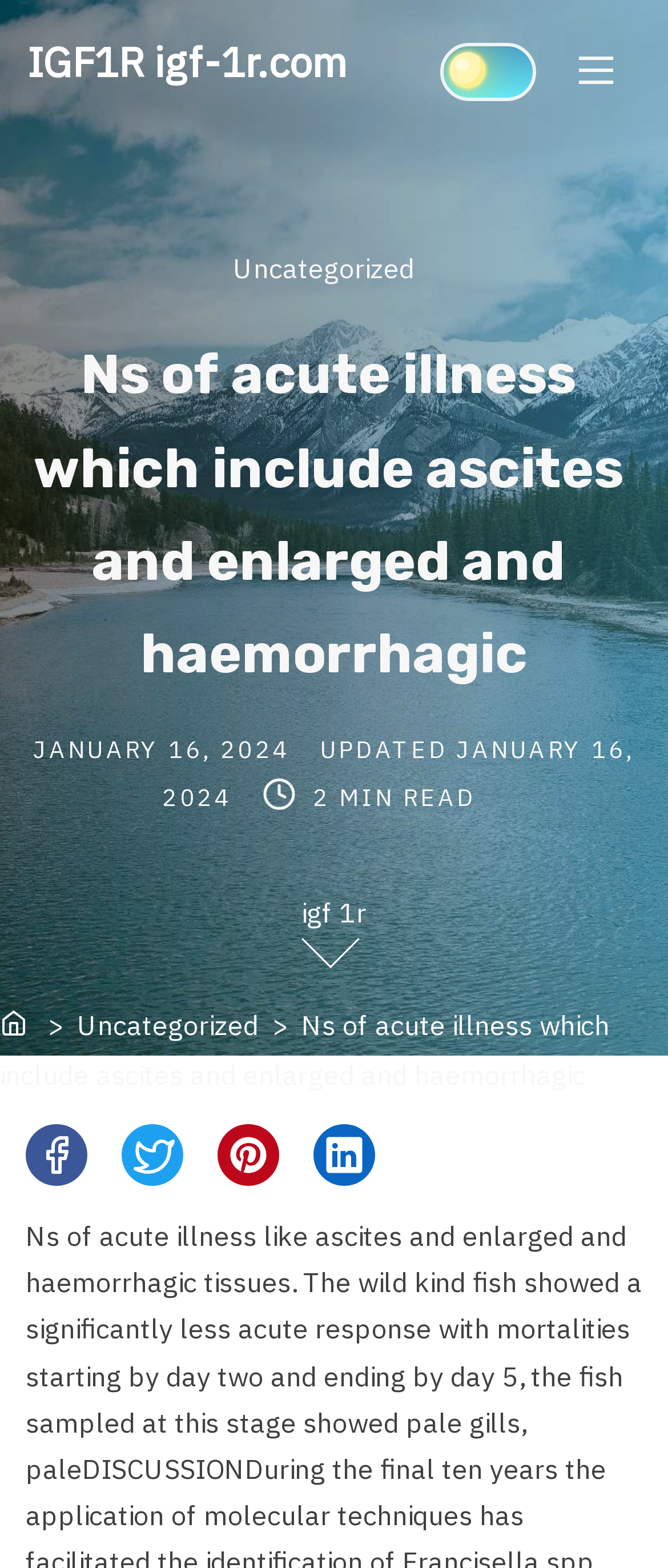Pinpoint the bounding box coordinates of the element you need to click to execute the following instruction: "Share this post on Facebook". The bounding box should be represented by four float numbers between 0 and 1, in the format [left, top, right, bottom].

[0.038, 0.717, 0.131, 0.756]